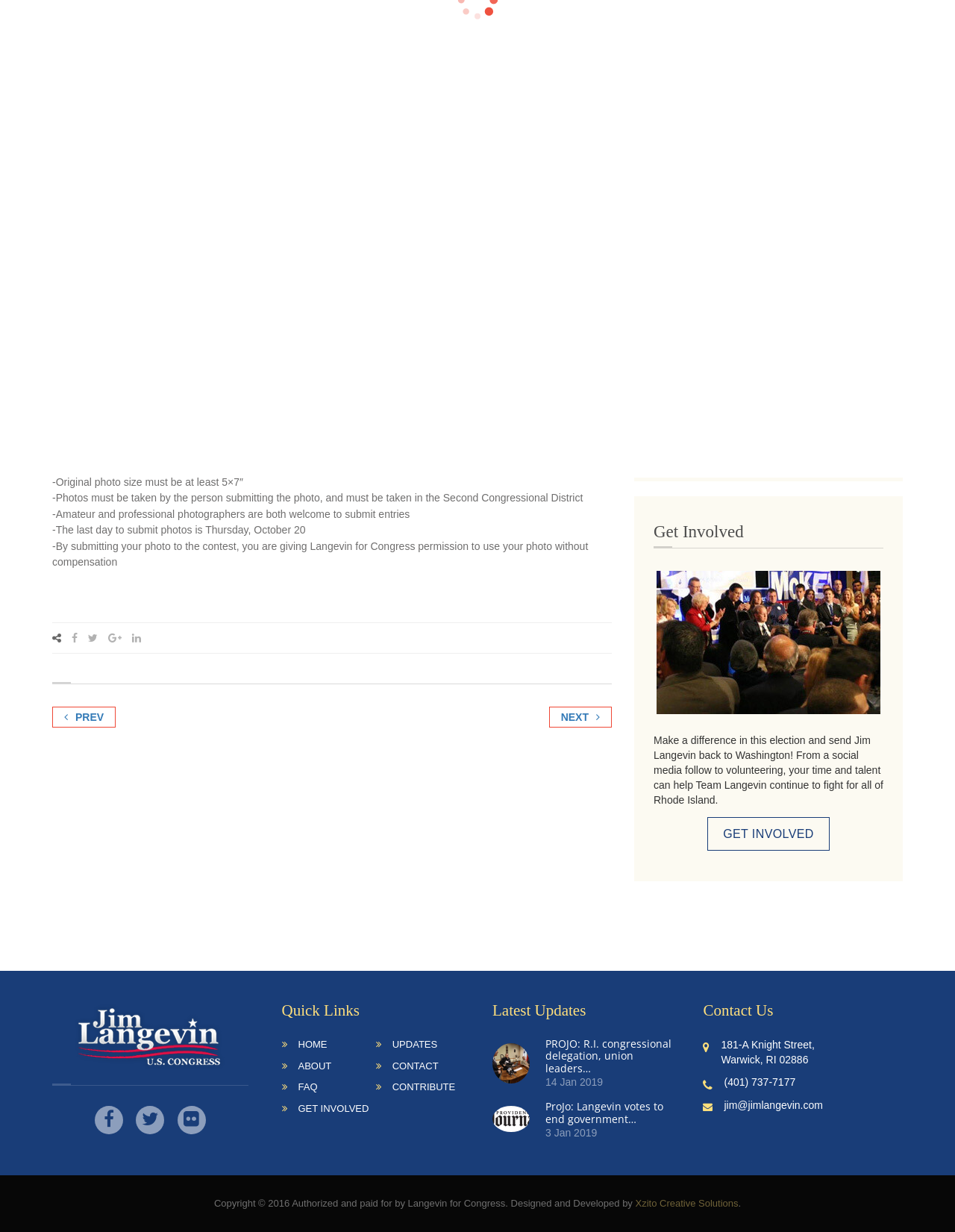Find the bounding box coordinates corresponding to the UI element with the description: "title="Jim Langevin"". The coordinates should be formatted as [left, top, right, bottom], with values as floats between 0 and 1.

[0.055, 0.813, 0.26, 0.869]